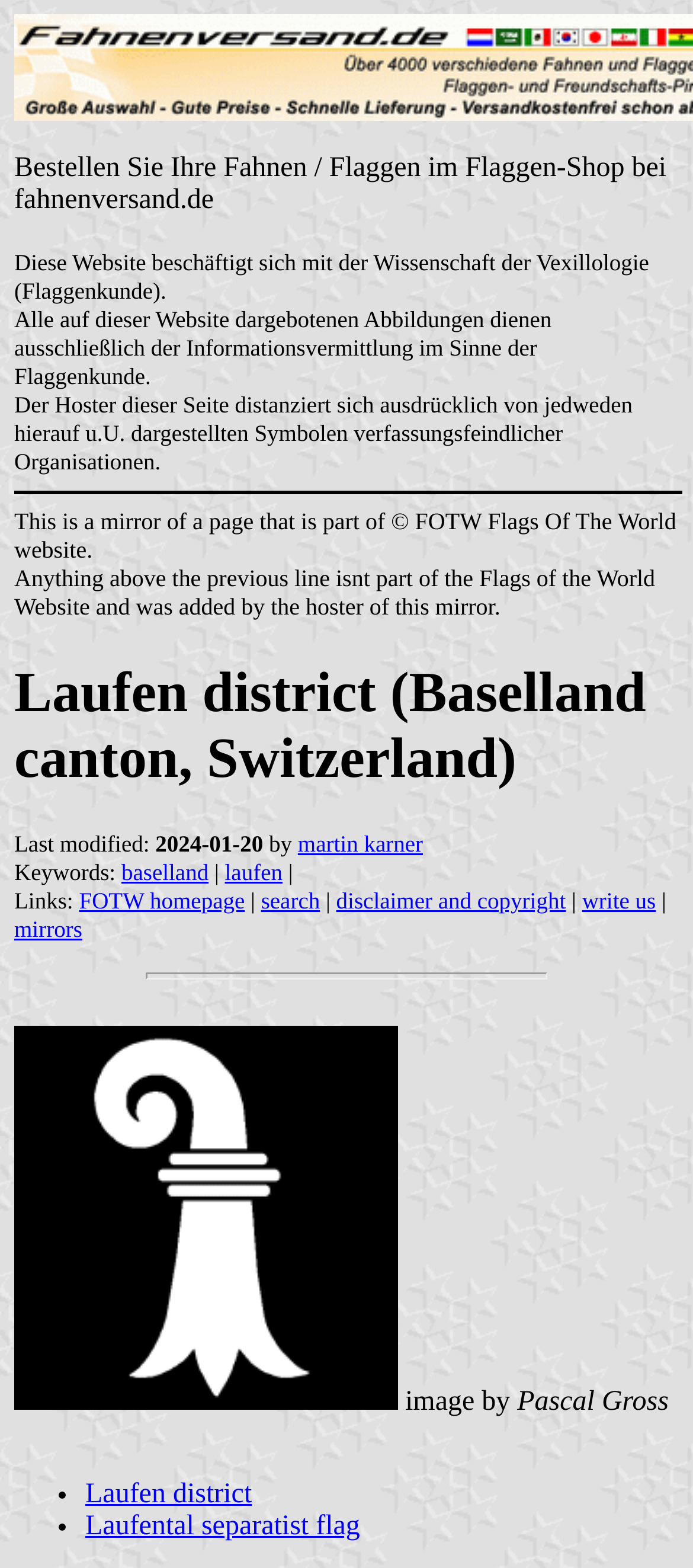What is the name of the person who designed the flag image?
Using the information from the image, provide a comprehensive answer to the question.

I found the name 'Pascal Gross' mentioned next to the flag image, with the text 'image by'. This suggests that Pascal Gross is the person who designed the flag image displayed on the webpage.